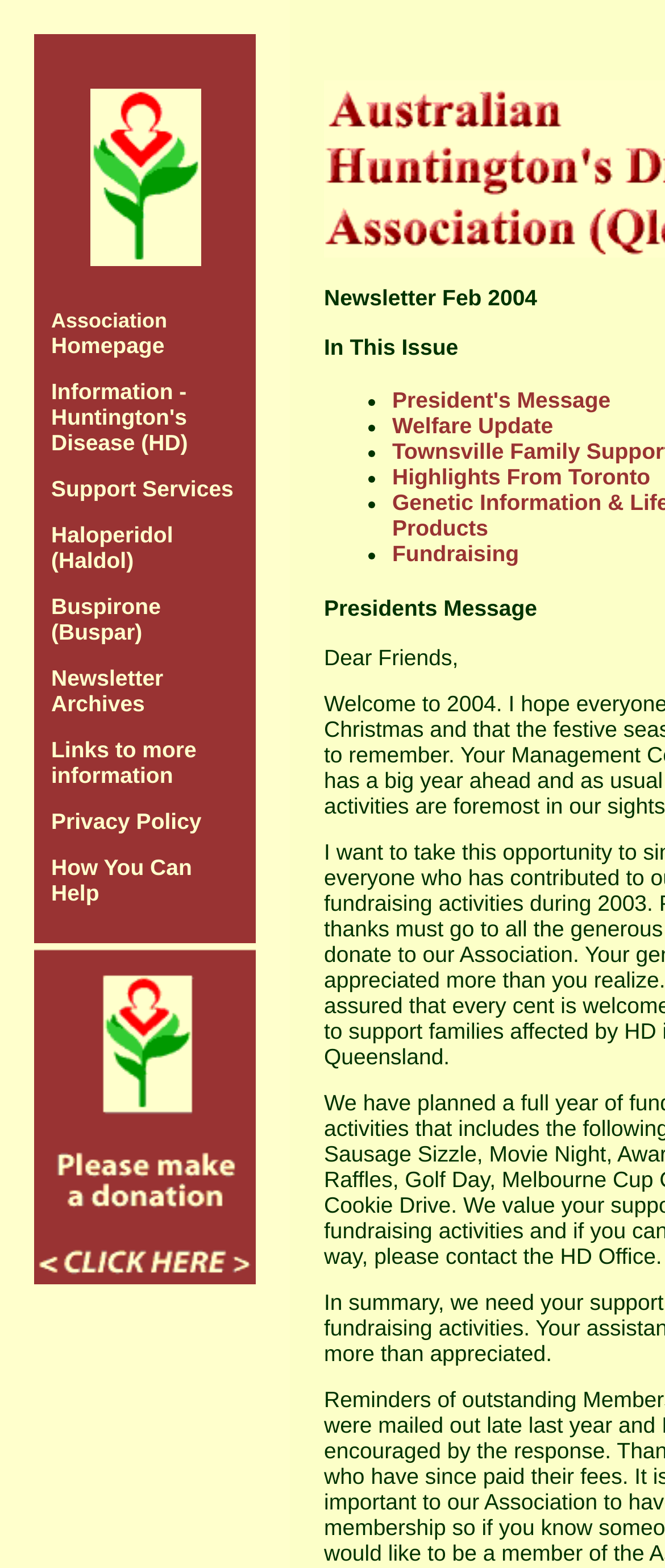Please provide a comprehensive answer to the question based on the screenshot: What is the topic of the President's Message?

The webpage does not provide specific information about the topic of the President's Message, it only provides a link to it.